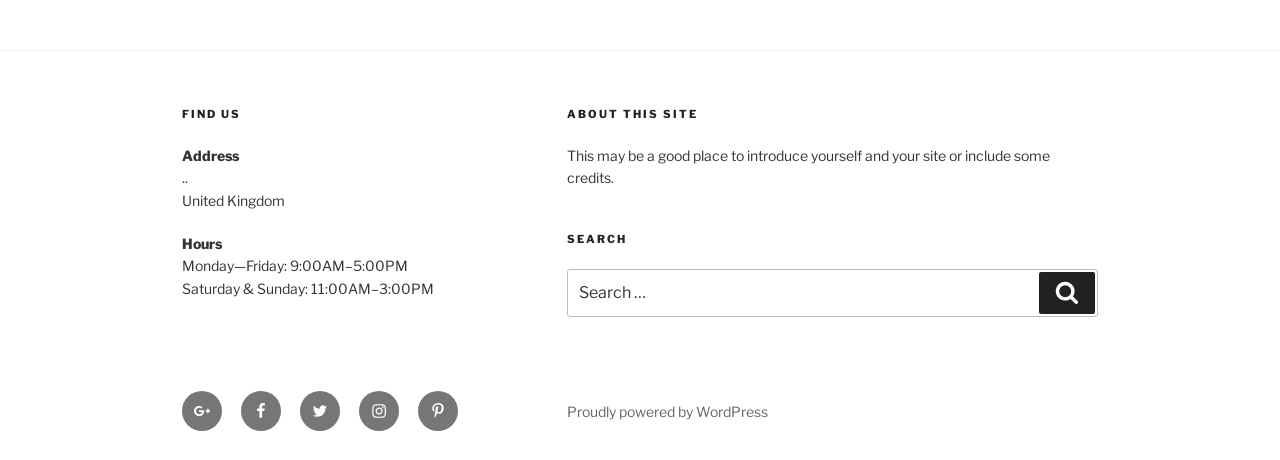What is the address of the website owner?
Please use the image to provide a one-word or short phrase answer.

Not provided